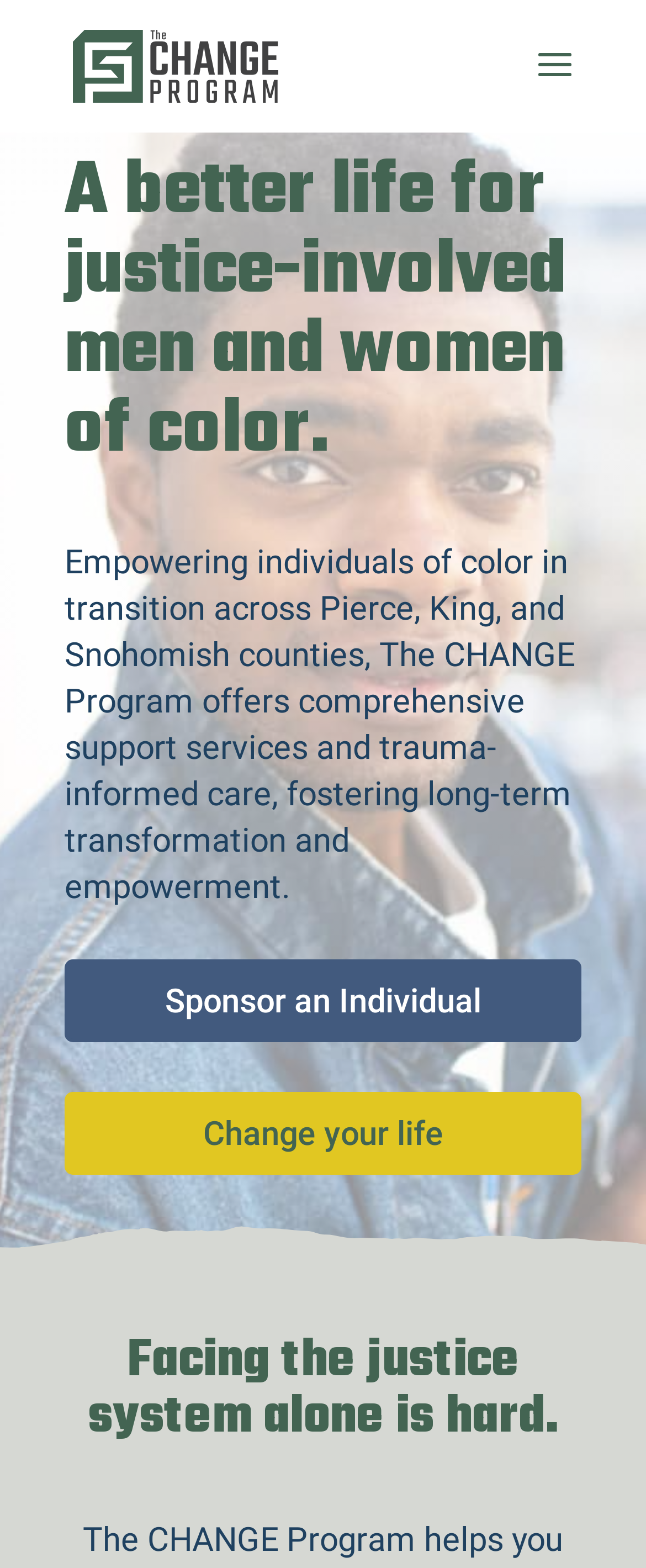Provide the bounding box coordinates for the UI element that is described by this text: "Sponsor an Individual". The coordinates should be in the form of four float numbers between 0 and 1: [left, top, right, bottom].

[0.1, 0.612, 0.9, 0.665]